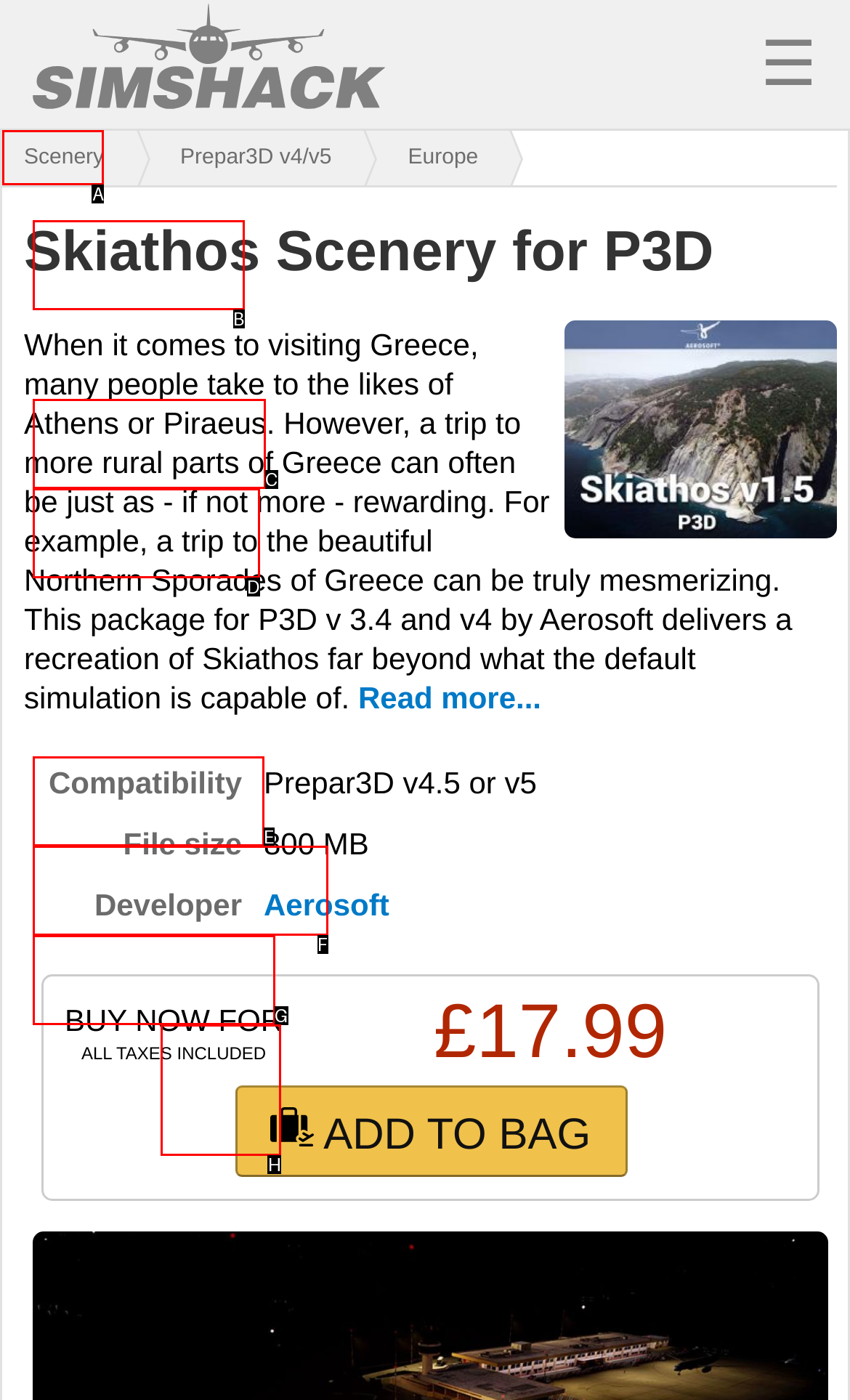Point out the UI element to be clicked for this instruction: Click on the 'Scenery' link. Provide the answer as the letter of the chosen element.

A